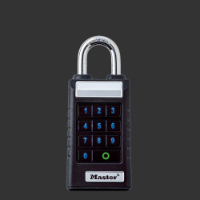How many numbered buttons are on the keypad?
Use the image to give a comprehensive and detailed response to the question.

The caption describes the keypad as having numbered buttons ranging from 1 to 9, which implies that there are 9 numbered buttons in total.